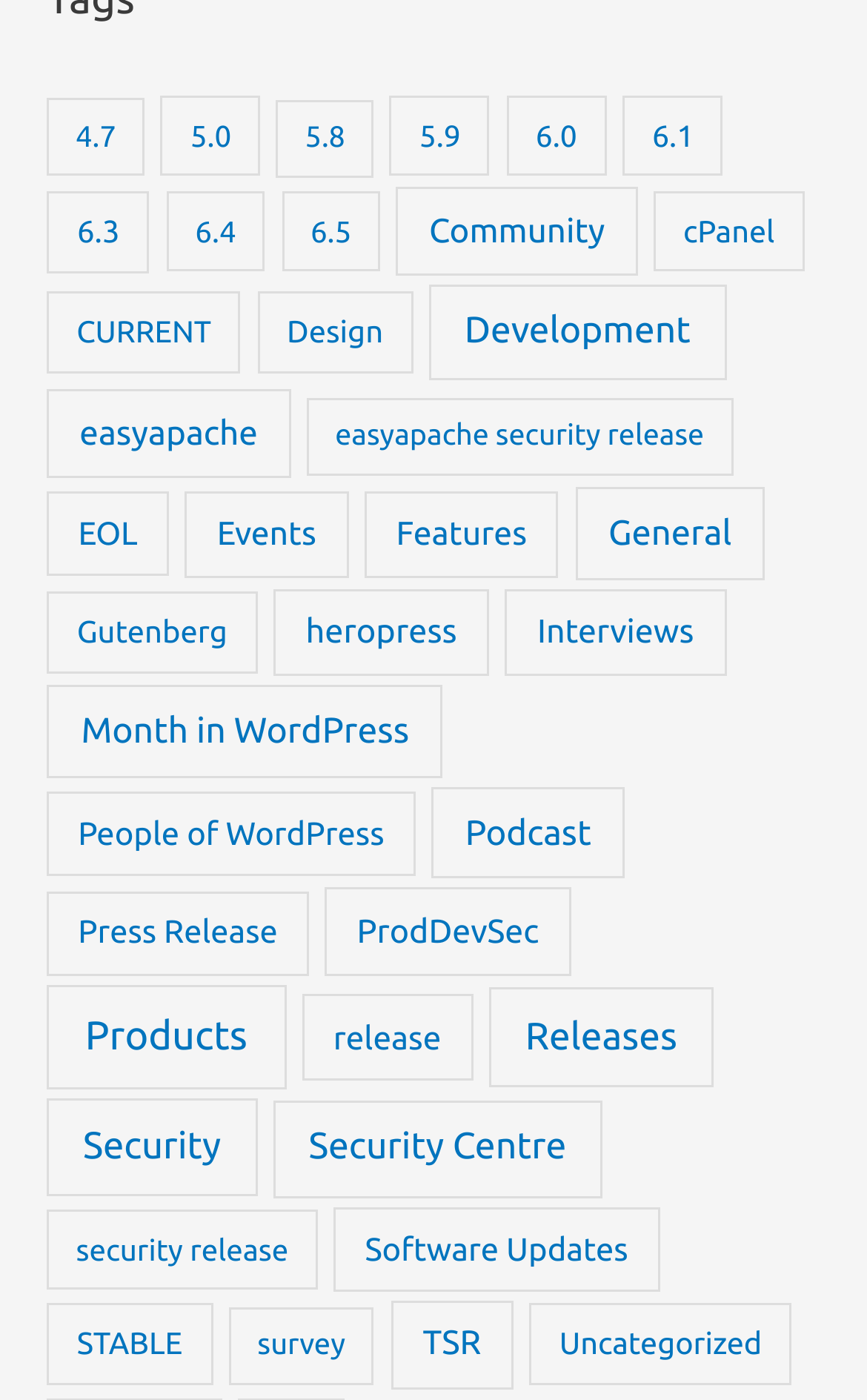What is the category with the most items?
Please provide an in-depth and detailed response to the question.

By examining the links on the webpage, I found that the category 'Products' has the most items, with 430 items listed.